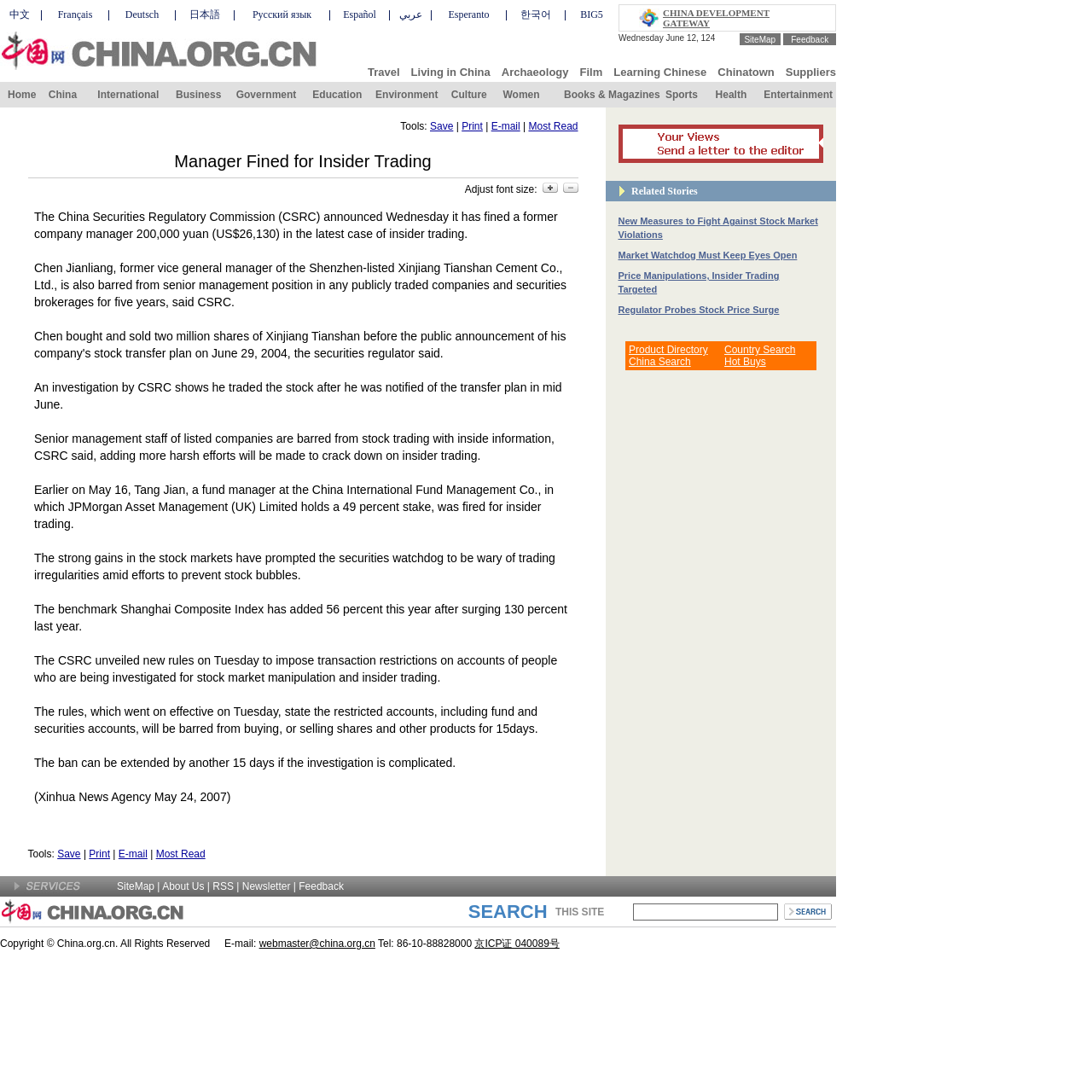Extract the bounding box for the UI element that matches this description: "京ICP证 040089号".

[0.435, 0.859, 0.512, 0.87]